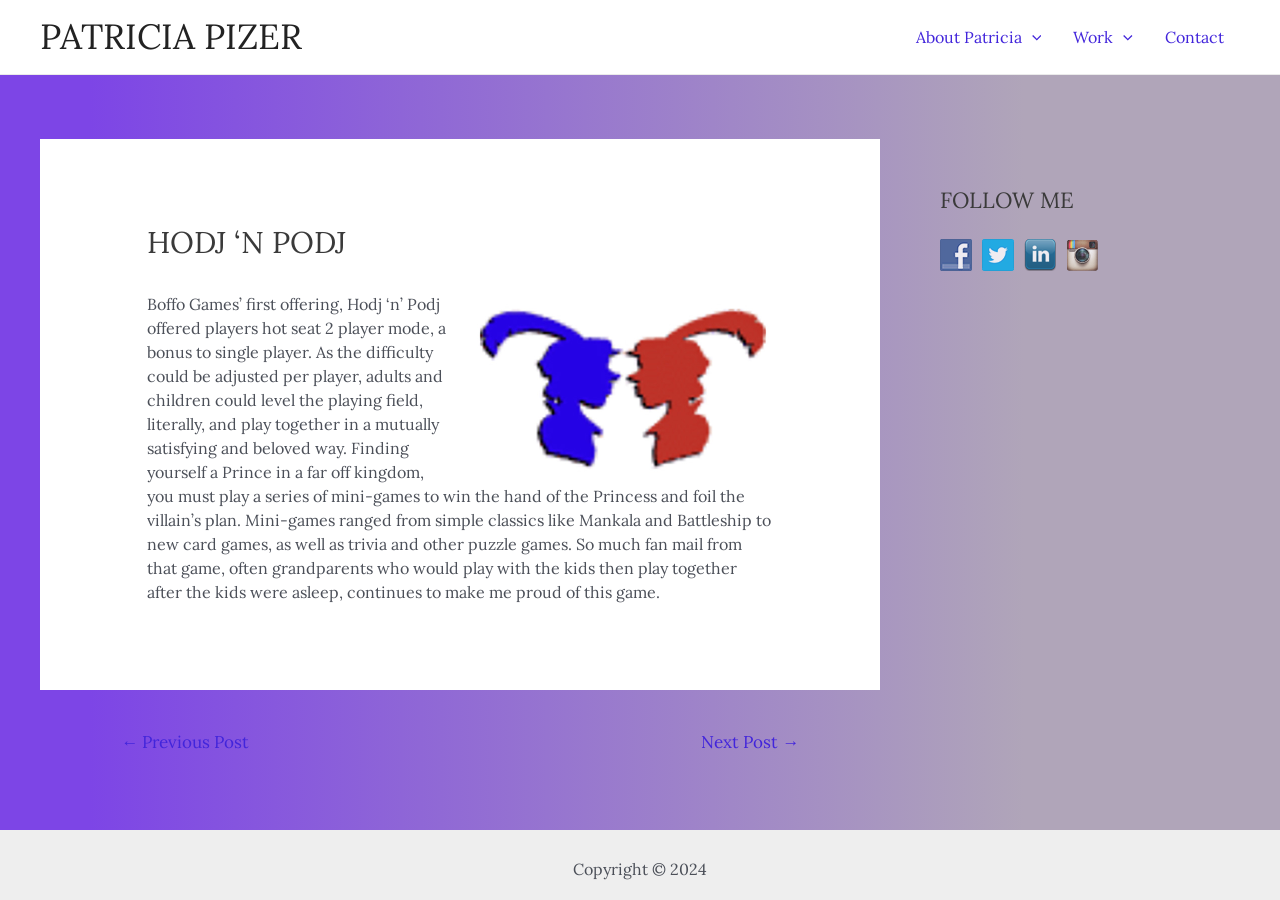Determine the bounding box coordinates of the clickable region to carry out the instruction: "Contact Patricia".

[0.898, 0.002, 0.969, 0.08]